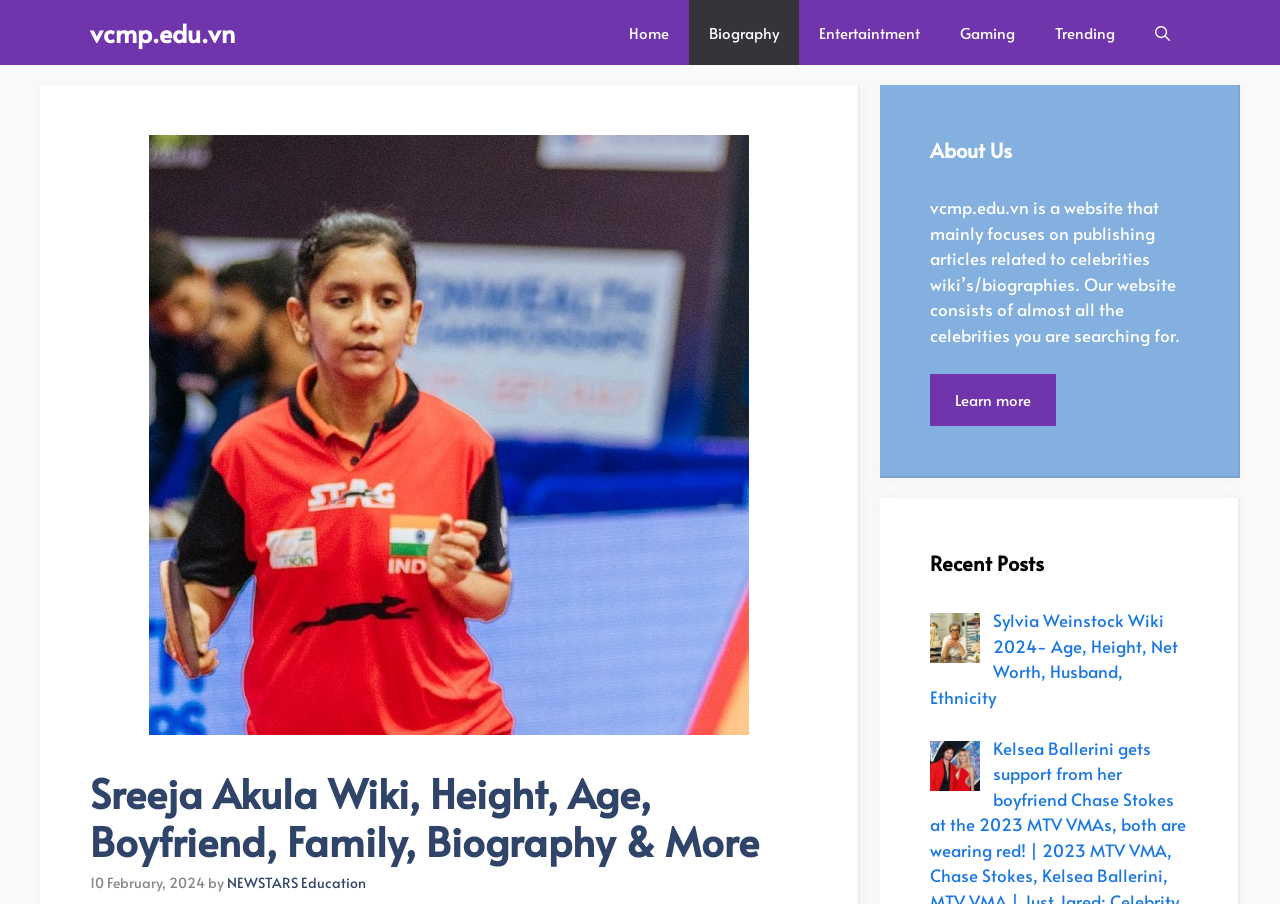Locate the bounding box coordinates of the clickable area to execute the instruction: "Learn more about the website". Provide the coordinates as four float numbers between 0 and 1, represented as [left, top, right, bottom].

[0.727, 0.413, 0.825, 0.471]